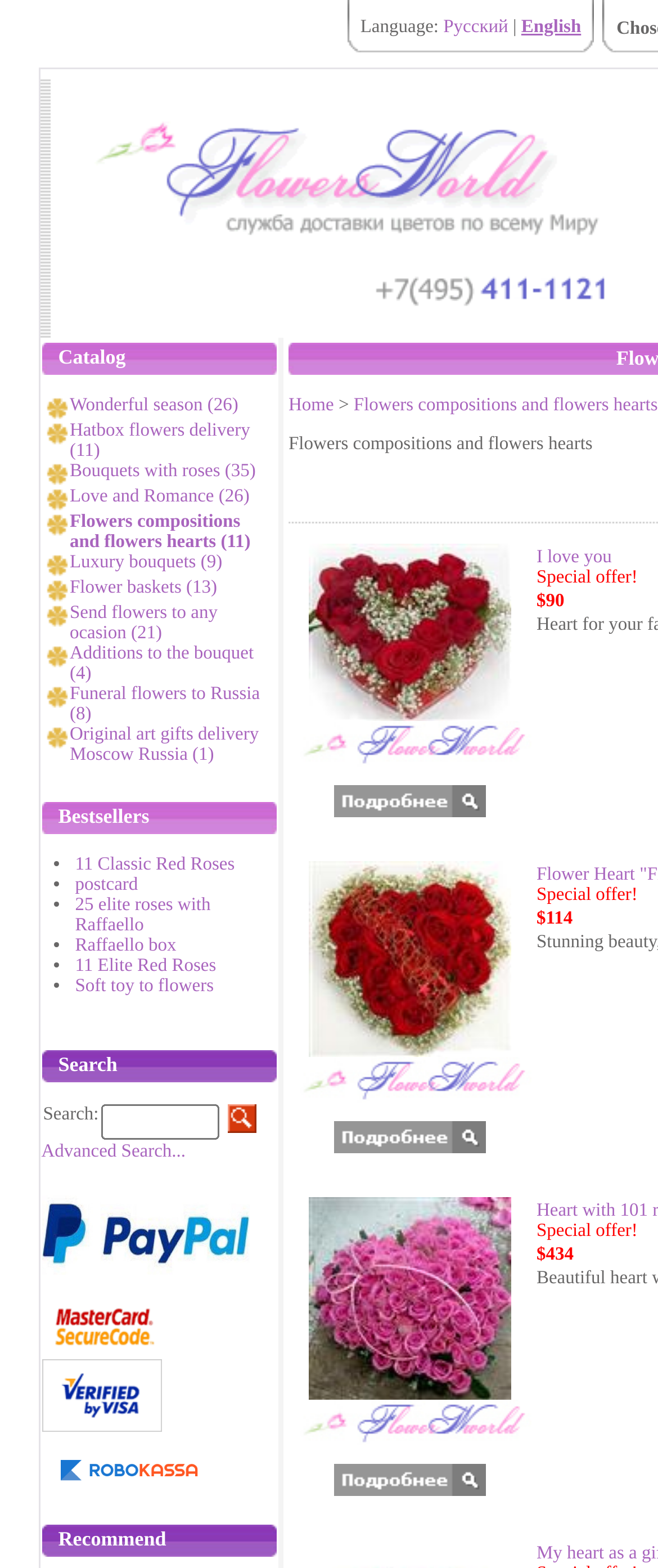Provide the bounding box coordinates, formatted as (top-left x, top-left y, bottom-right x, bottom-right y), with all values being floating point numbers between 0 and 1. Identify the bounding box of the UI element that matches the description: Additions to the bouquet (4)

[0.105, 0.442, 0.287, 0.468]